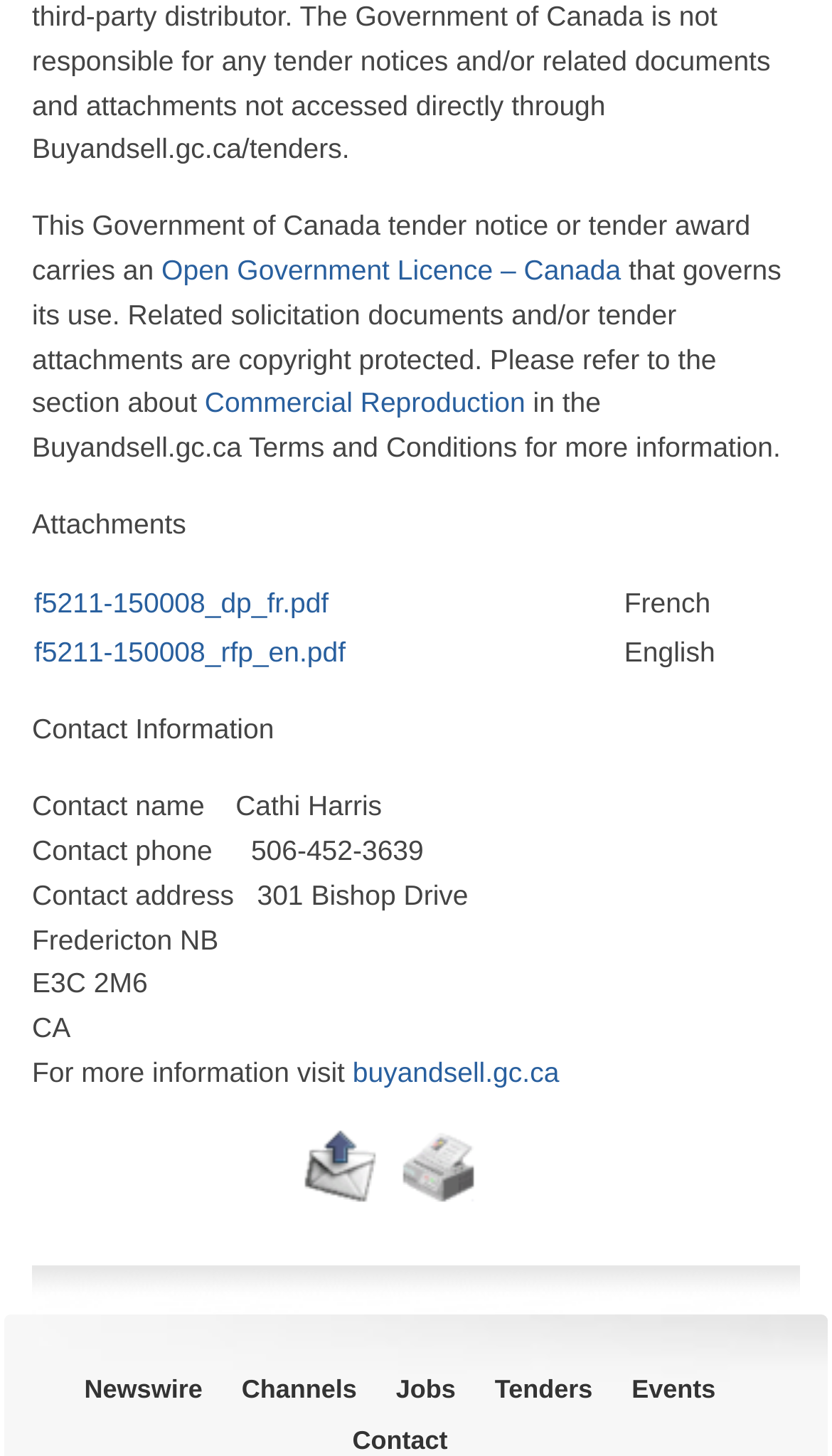Look at the image and give a detailed response to the following question: What is the language of the 'f5211-150008_dp_fr.pdf' attachment?

The answer can be found in the table listing the attachments, where 'f5211-150008_dp_fr.pdf' is listed with a corresponding language of 'French'.